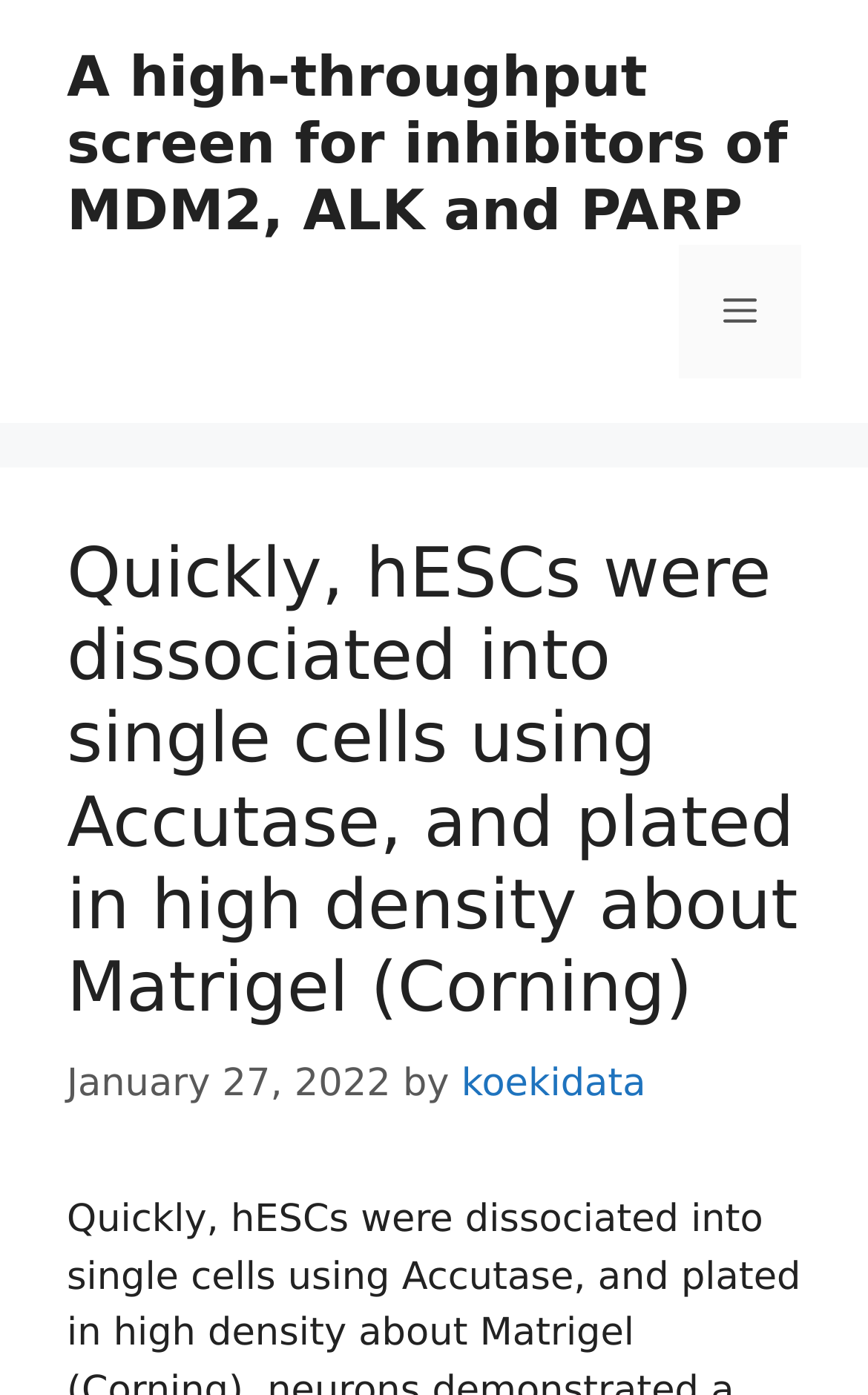What is the purpose of Matrigel in the experiment?
Look at the screenshot and respond with a single word or phrase.

high density